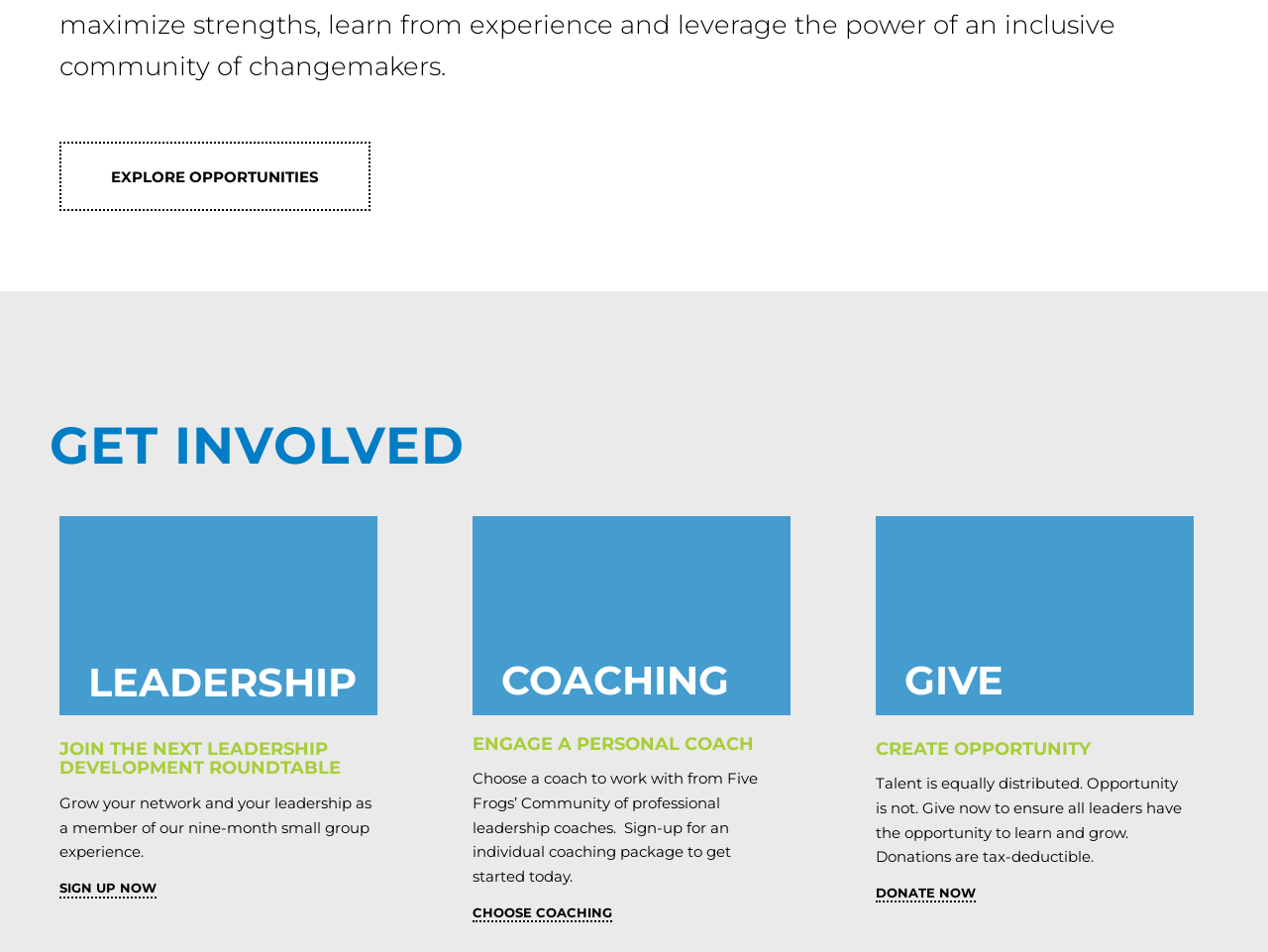Give a concise answer of one word or phrase to the question: 
How many sections are there on the webpage?

3